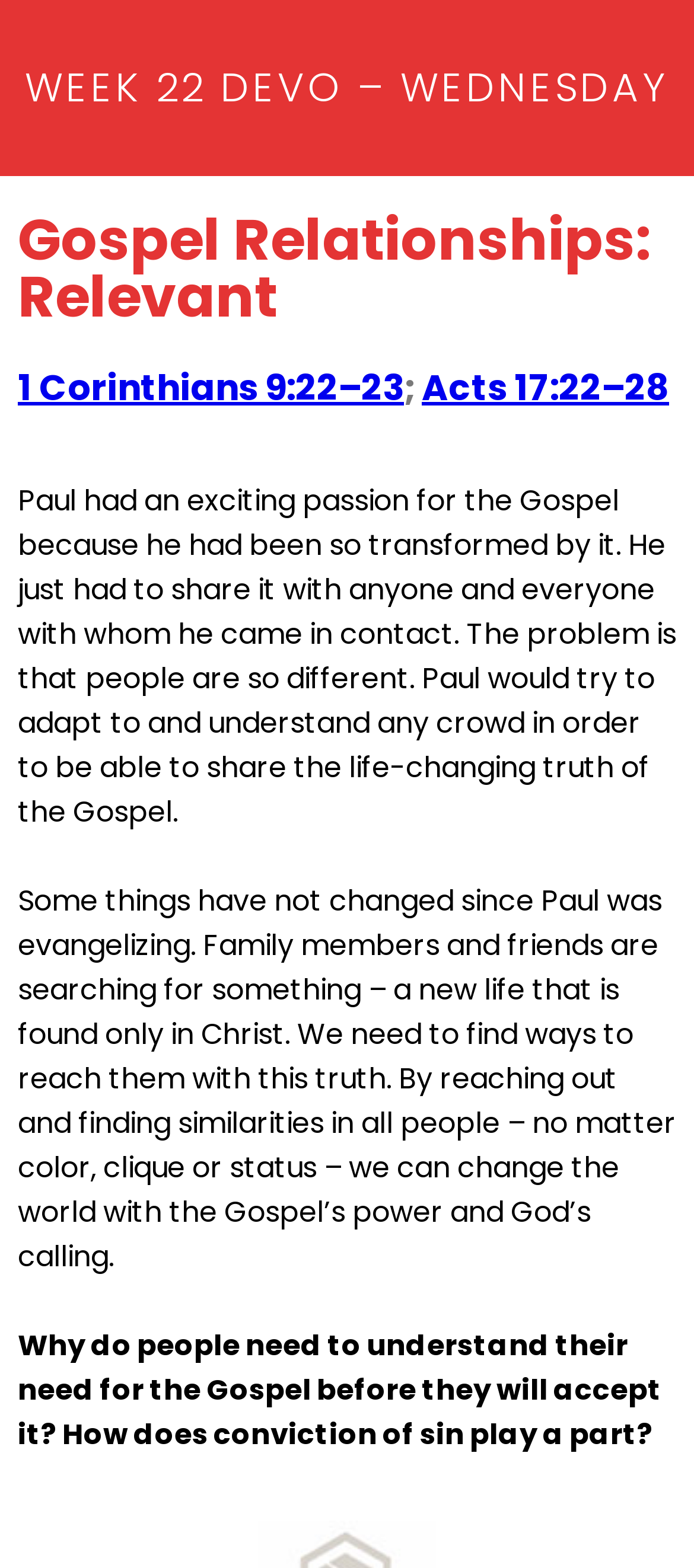Identify and provide the bounding box for the element described by: "alt="Salts Worldwide"".

None